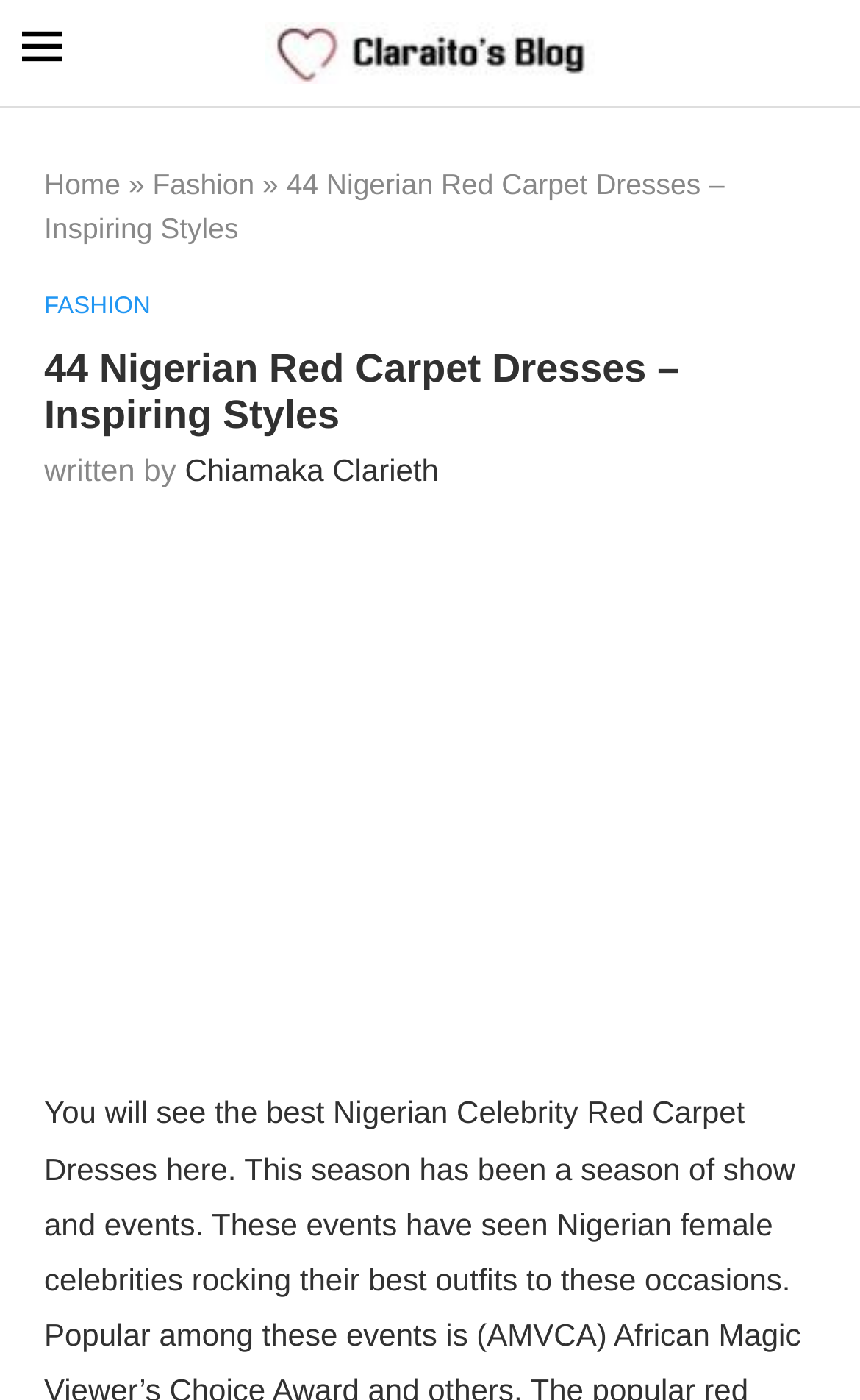Describe all significant elements and features of the webpage.

This webpage is about showcasing the best Nigerian Celebrity Red Carpet Dresses. At the top left corner, there is a small image. Next to it, there is a link to "Claraito's Blog" with a corresponding image. Below these elements, there is a navigation menu with links to "Home" and "Fashion", separated by a "»" symbol. 

To the right of the navigation menu, there is a title "44 Nigerian Red Carpet Dresses – Inspiring Styles" in a larger font size, which is also a link to the "FASHION" category. Below the title, there is a heading with the same text, followed by the author's name "Chiamaka Clarieth" which is a link. 

The main content of the webpage is a large figure that occupies most of the page, featuring an image of the best Nigerian Celebrity Red Carpet Dresses.